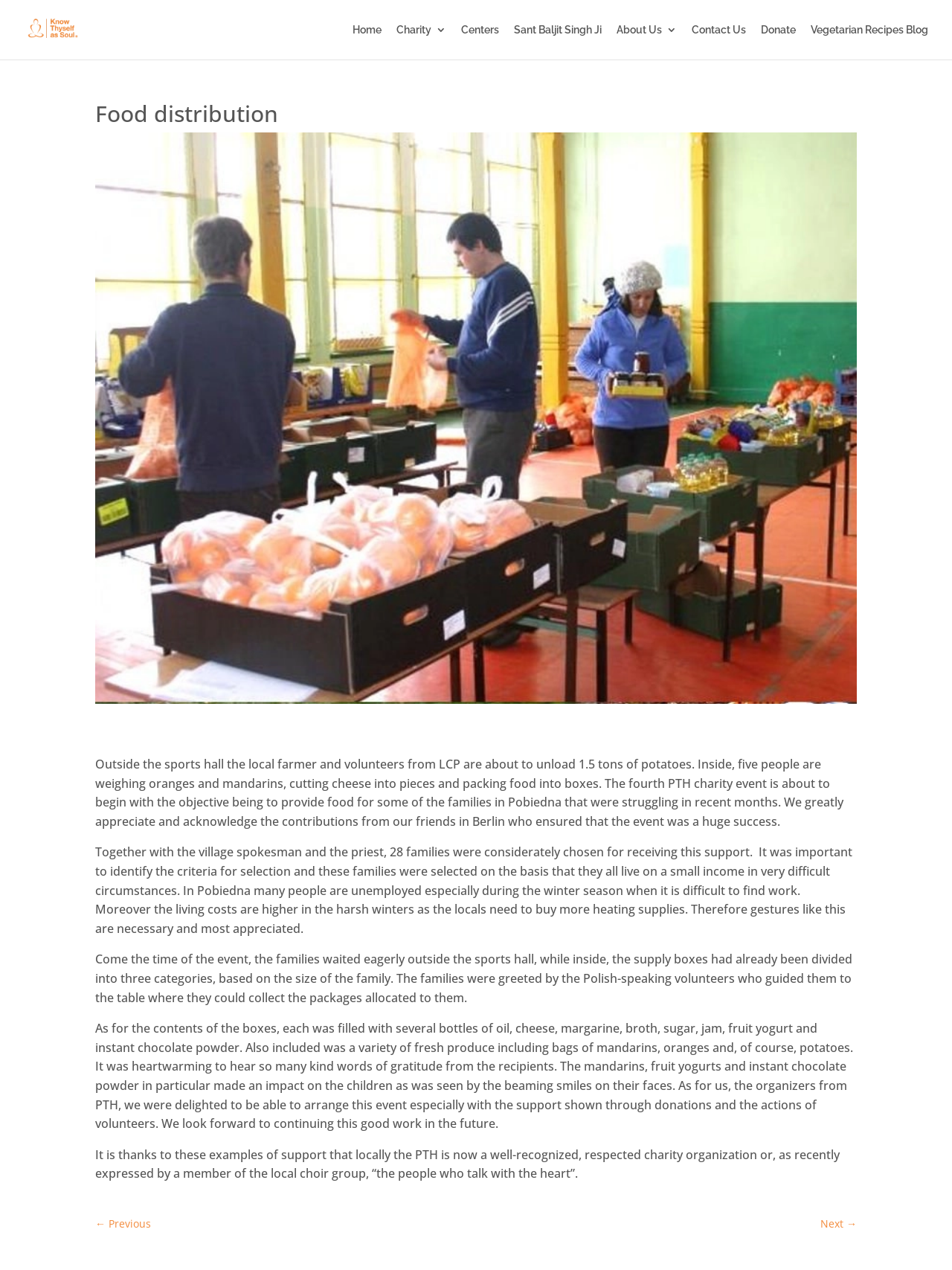Who are the organizers of the charity event?
Answer the question with a single word or phrase derived from the image.

PTH